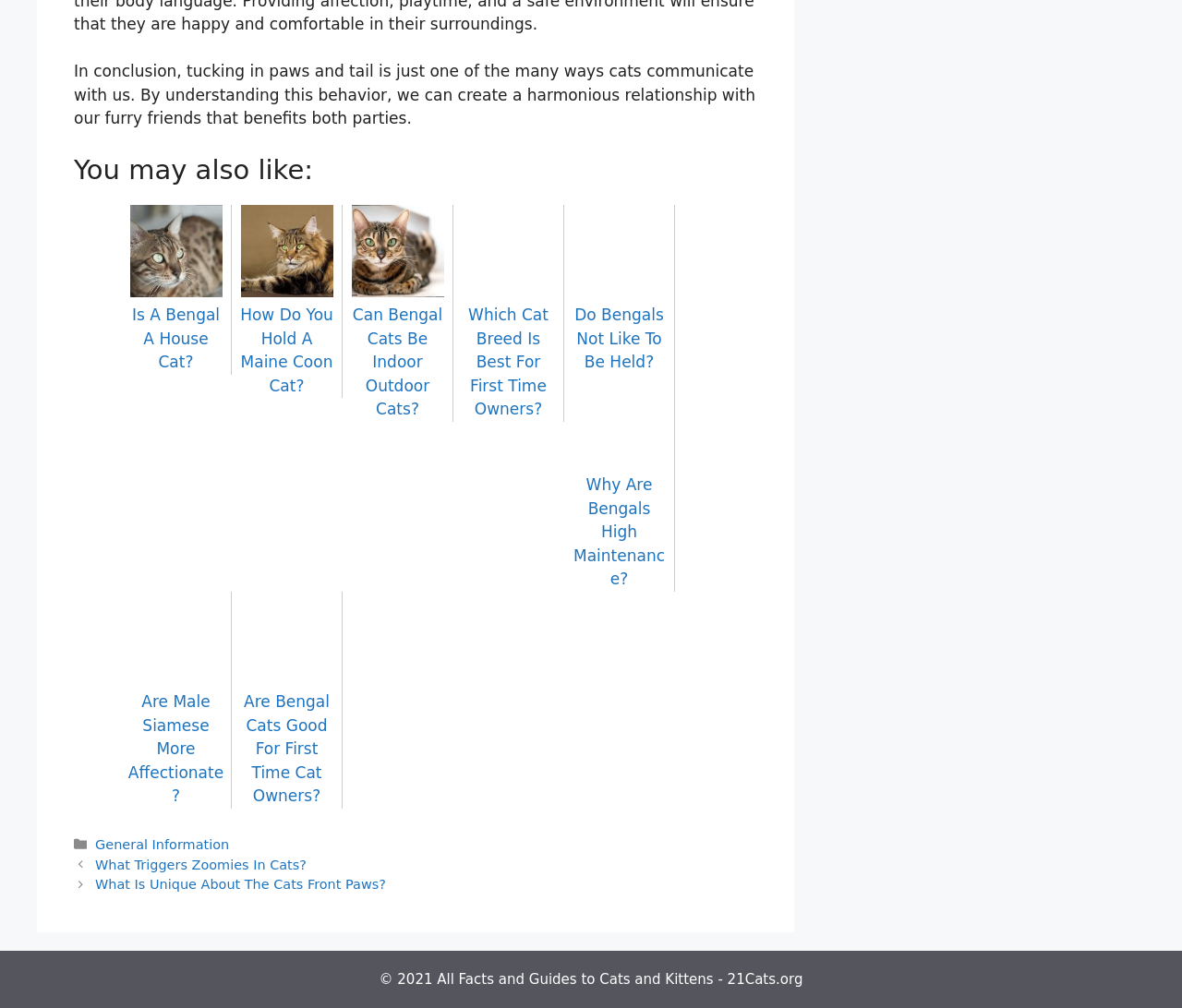How many related articles are listed?
Your answer should be a single word or phrase derived from the screenshot.

8